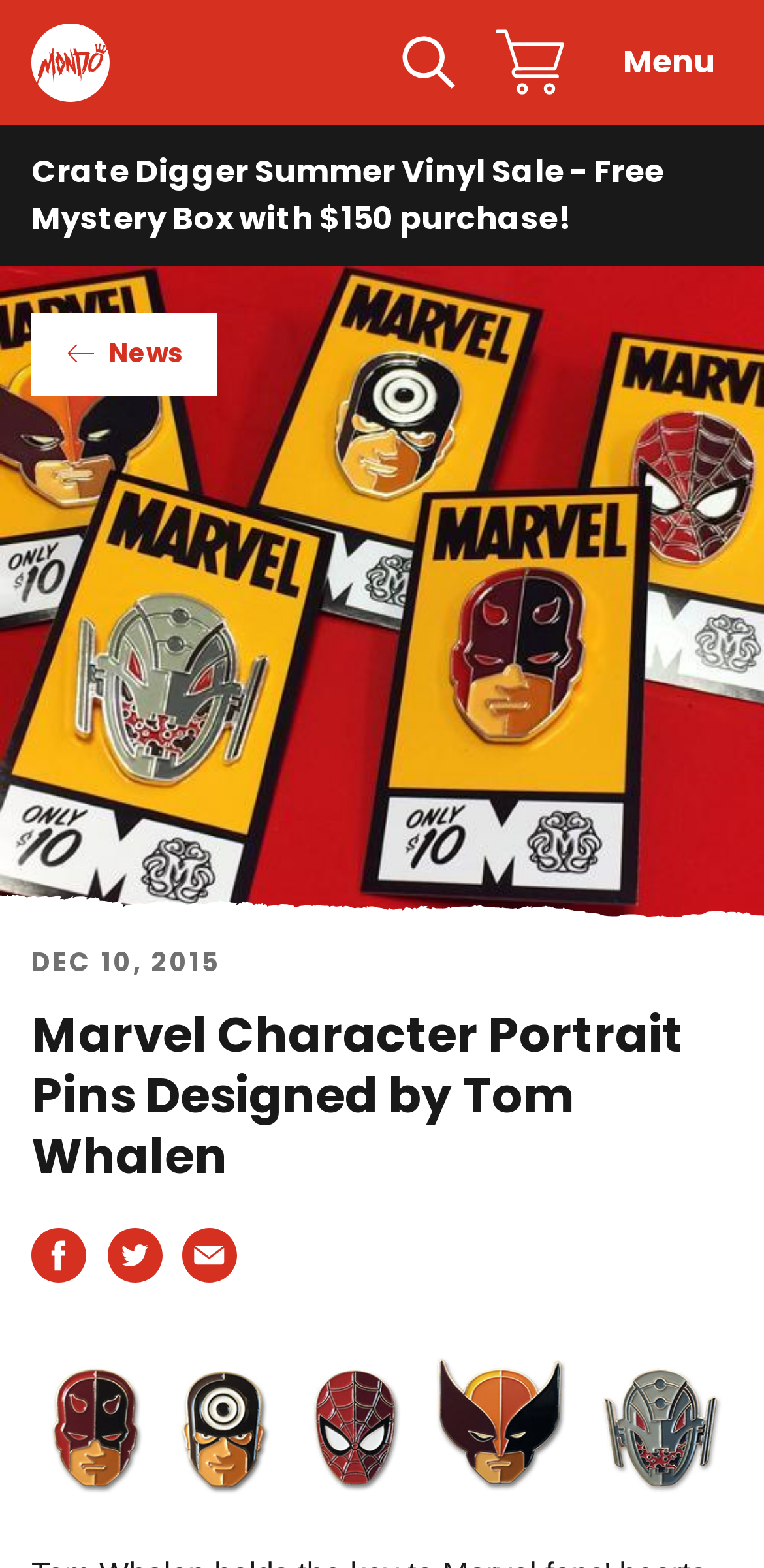Please locate the UI element described by "Menu" and provide its bounding box coordinates.

[0.792, 0.0, 0.959, 0.08]